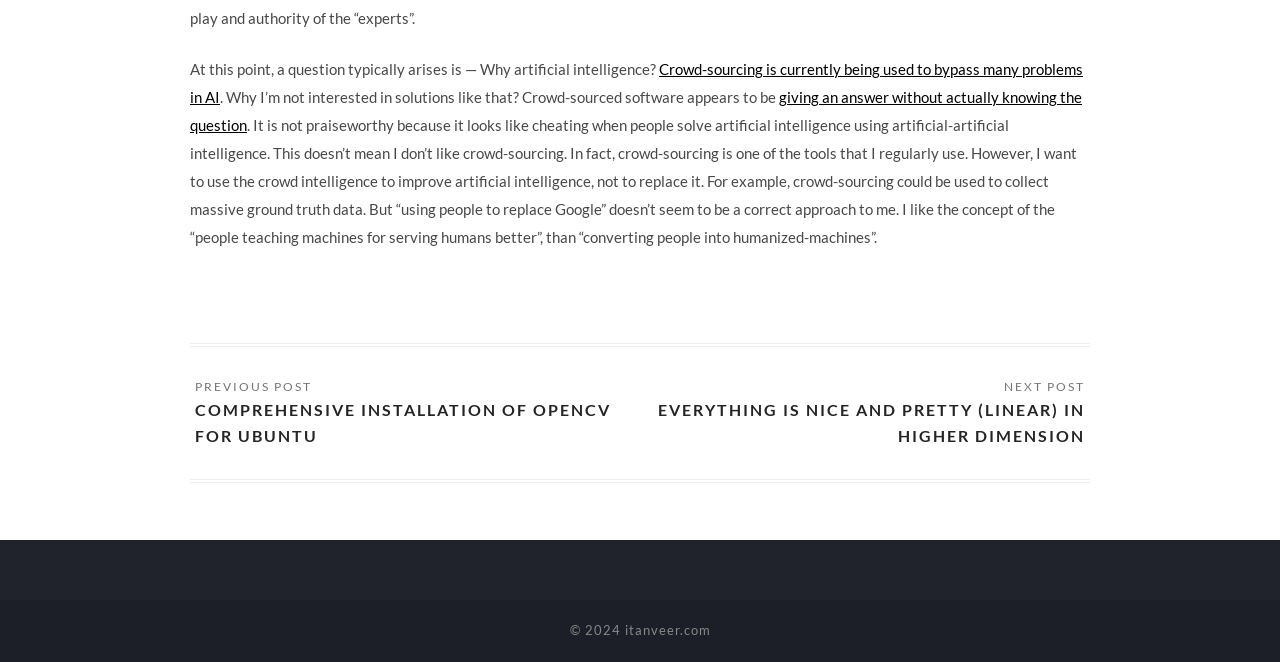What is the purpose of crowd-sourcing according to the author?
Make sure to answer the question with a detailed and comprehensive explanation.

The author wants to use crowd-sourcing to improve artificial intelligence, for example, by collecting massive ground truth data, rather than replacing it.